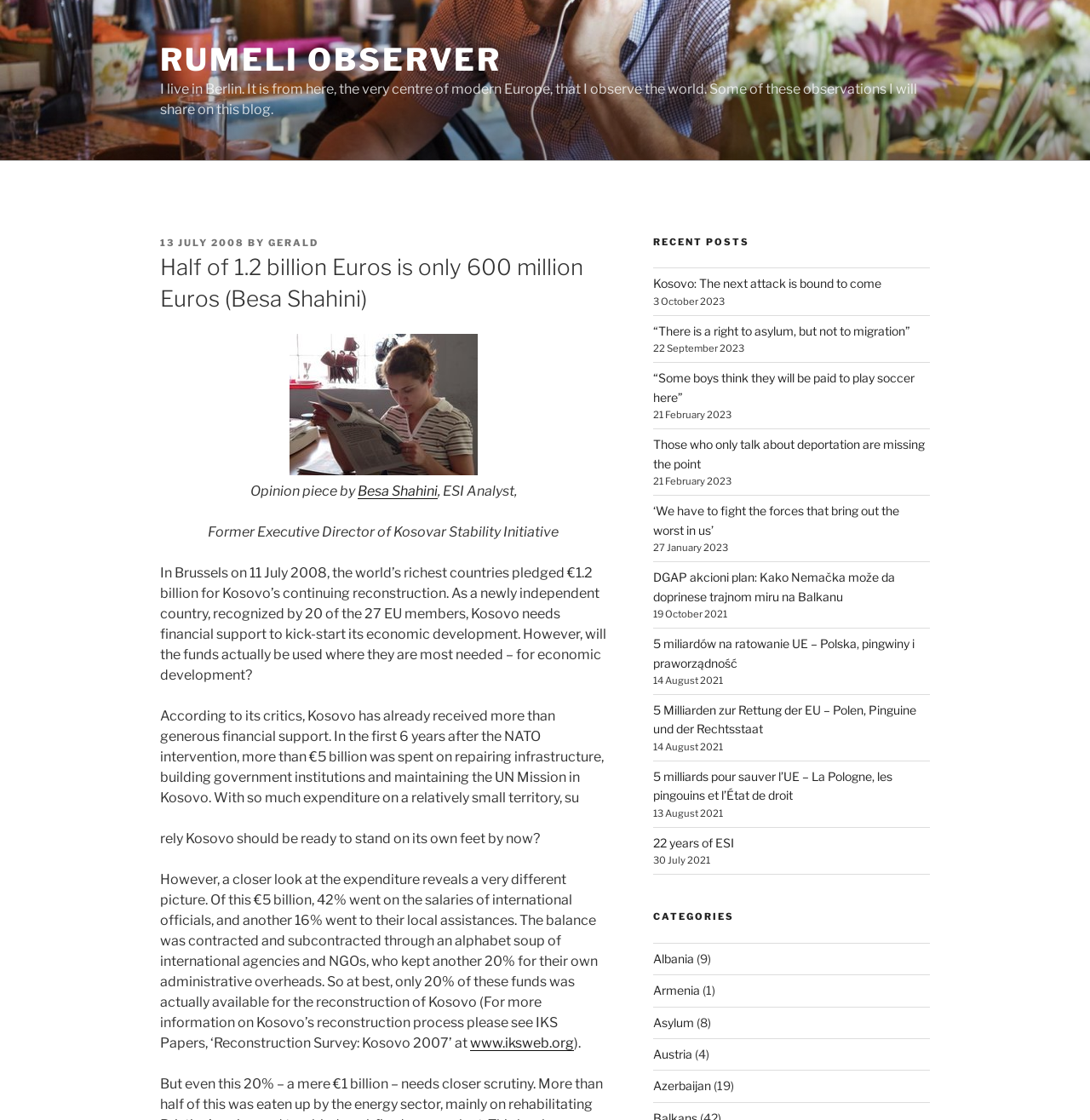Locate the bounding box coordinates of the clickable region necessary to complete the following instruction: "Visit the website 'www.iksweb.org'". Provide the coordinates in the format of four float numbers between 0 and 1, i.e., [left, top, right, bottom].

[0.431, 0.924, 0.527, 0.938]